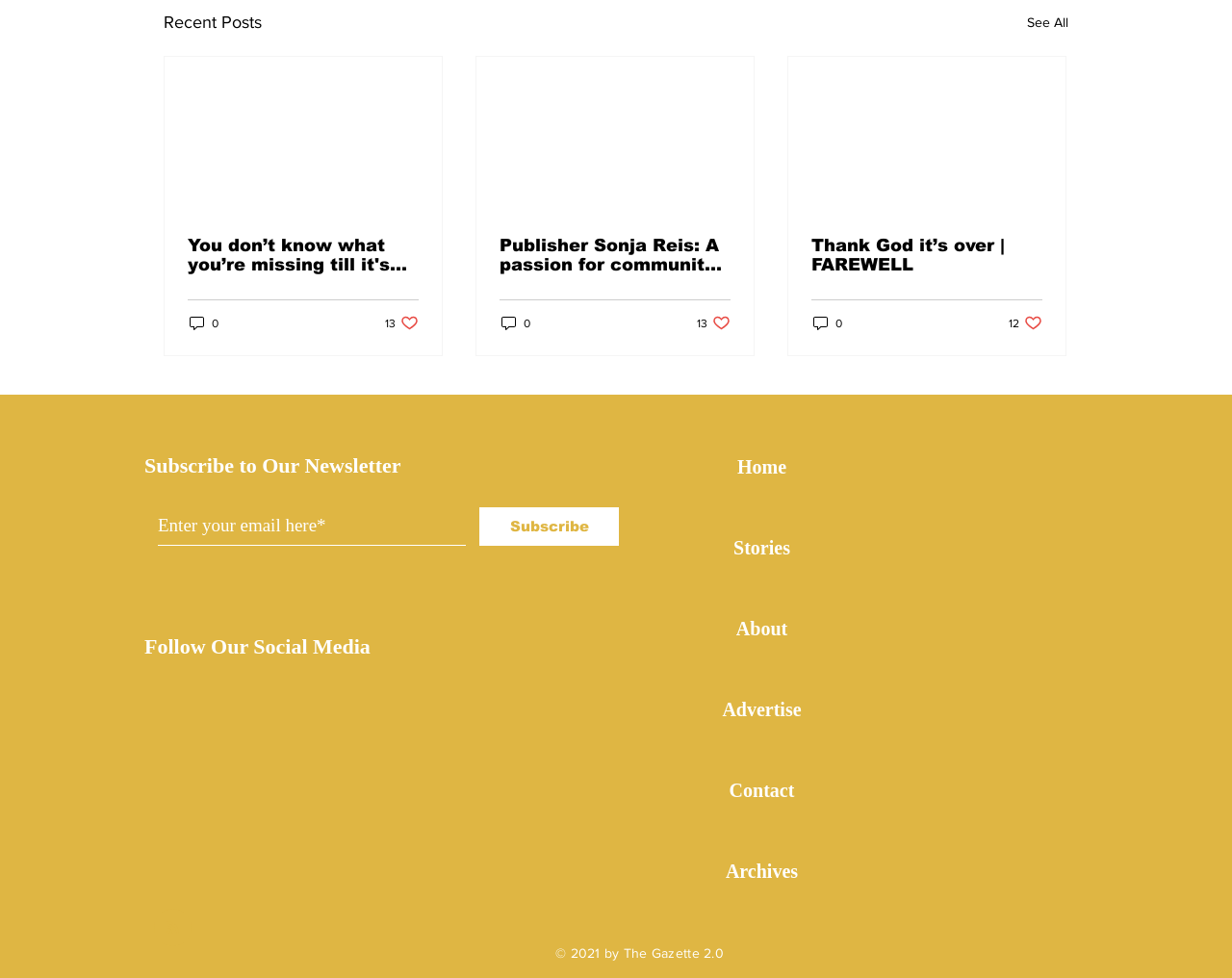How many social media links are there?
Based on the image, answer the question with a single word or brief phrase.

1